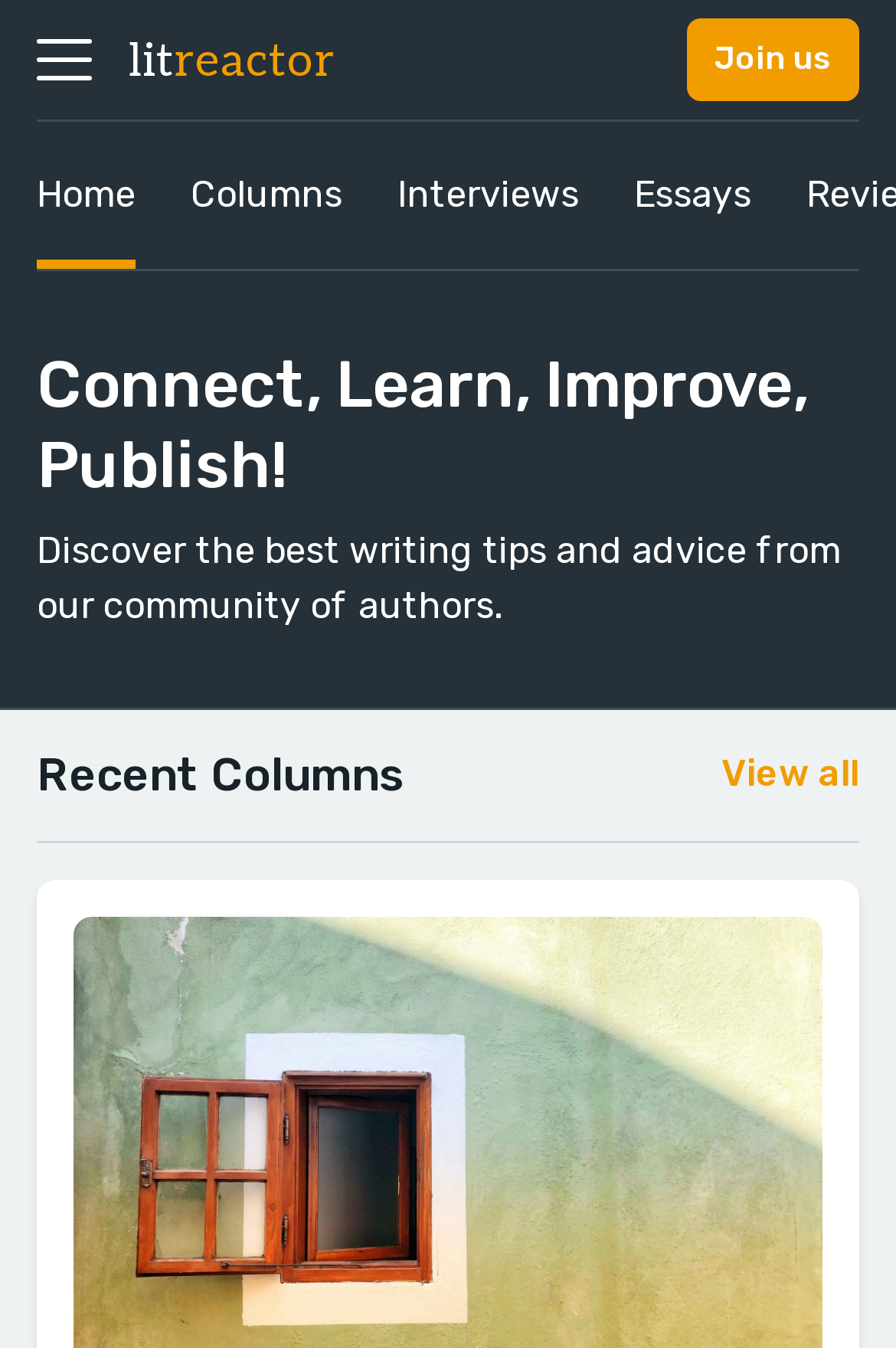Identify the bounding box of the UI element described as follows: "Join us". Provide the coordinates as four float numbers in the range of 0 to 1 [left, top, right, bottom].

[0.767, 0.014, 0.959, 0.075]